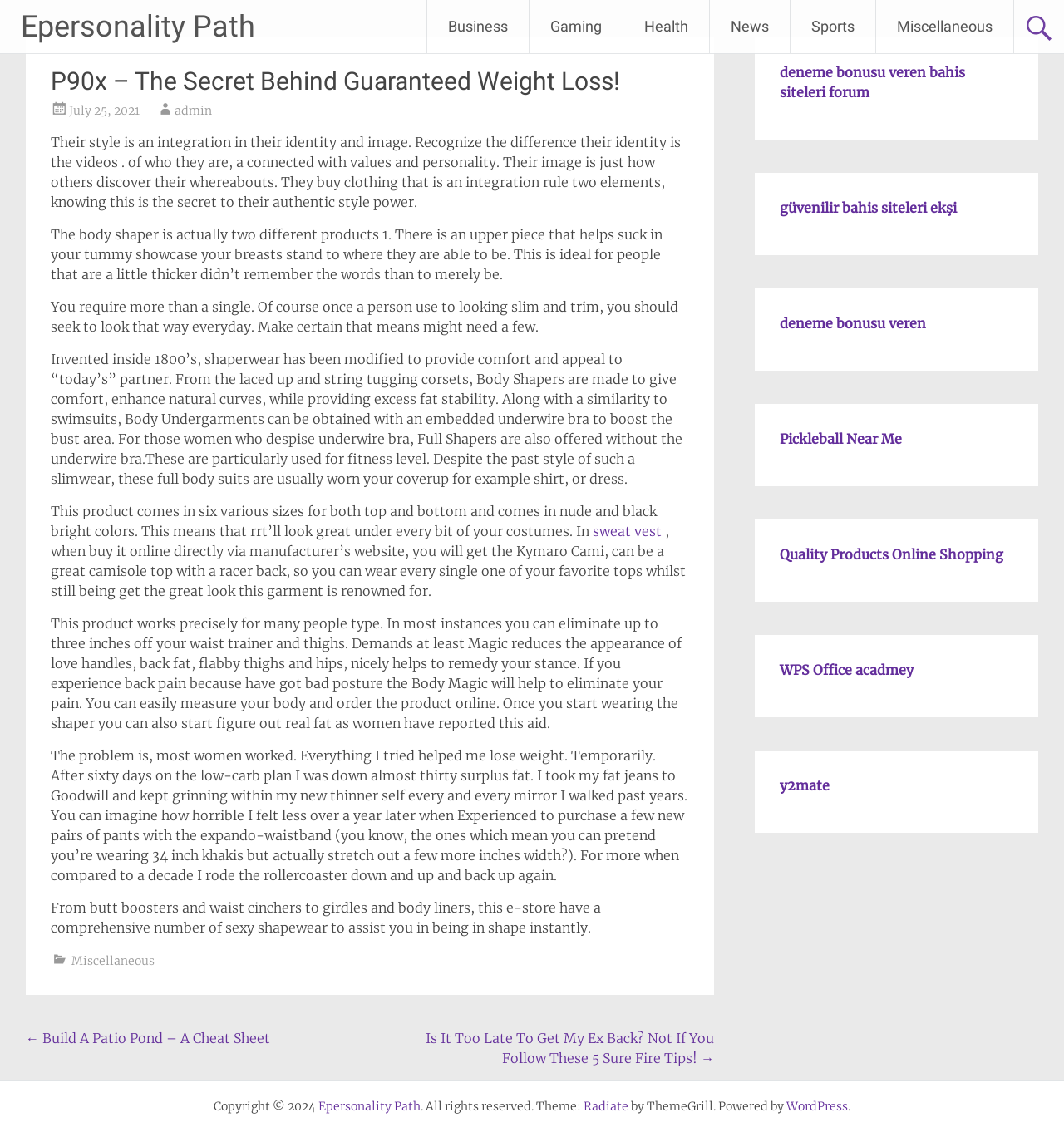Can you specify the bounding box coordinates for the region that should be clicked to fulfill this instruction: "Click on the 'Pickleball Near Me' link".

[0.733, 0.38, 0.848, 0.395]